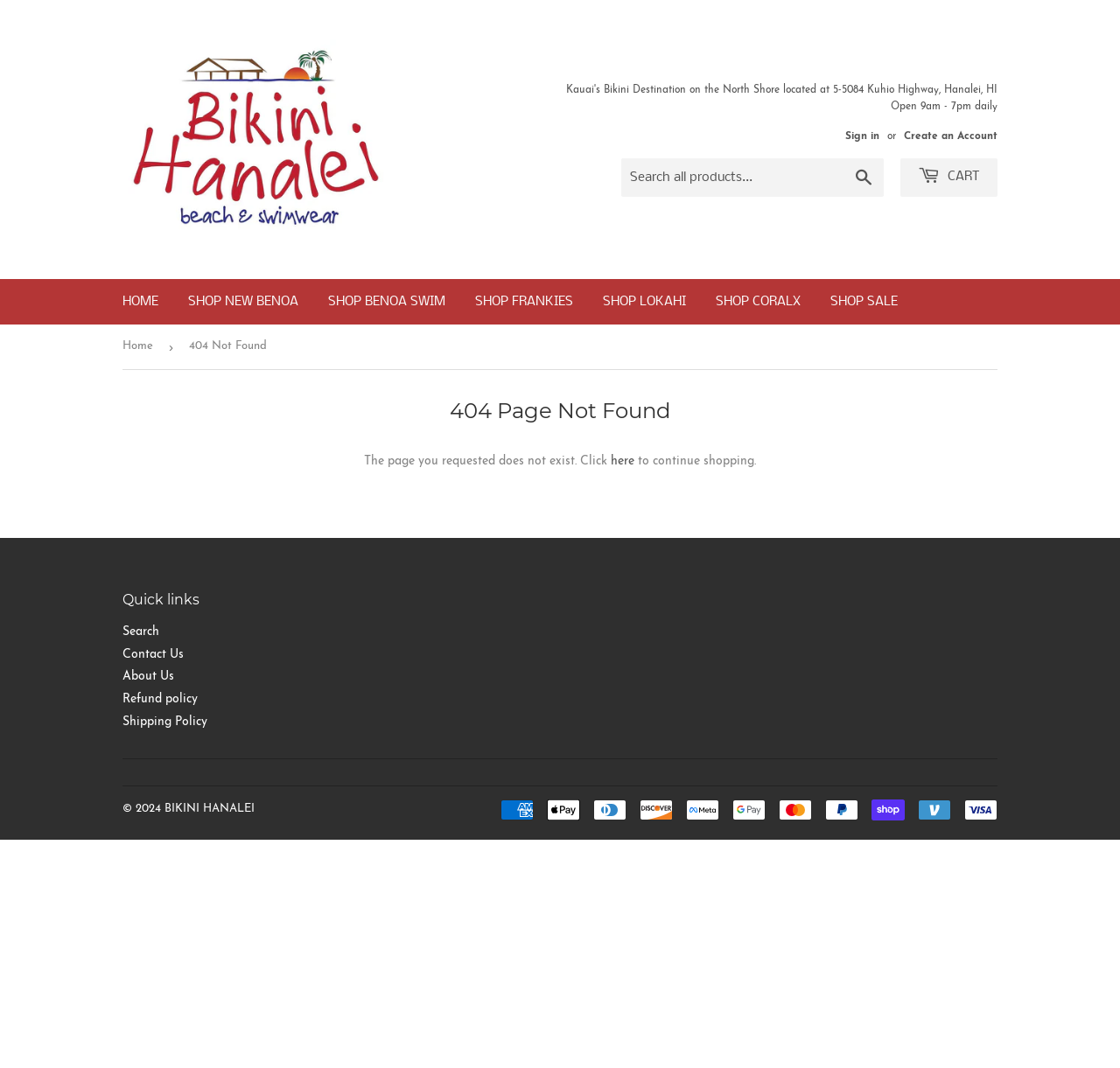Provide a brief response in the form of a single word or phrase:
What is the error message on this page?

404 Not Found